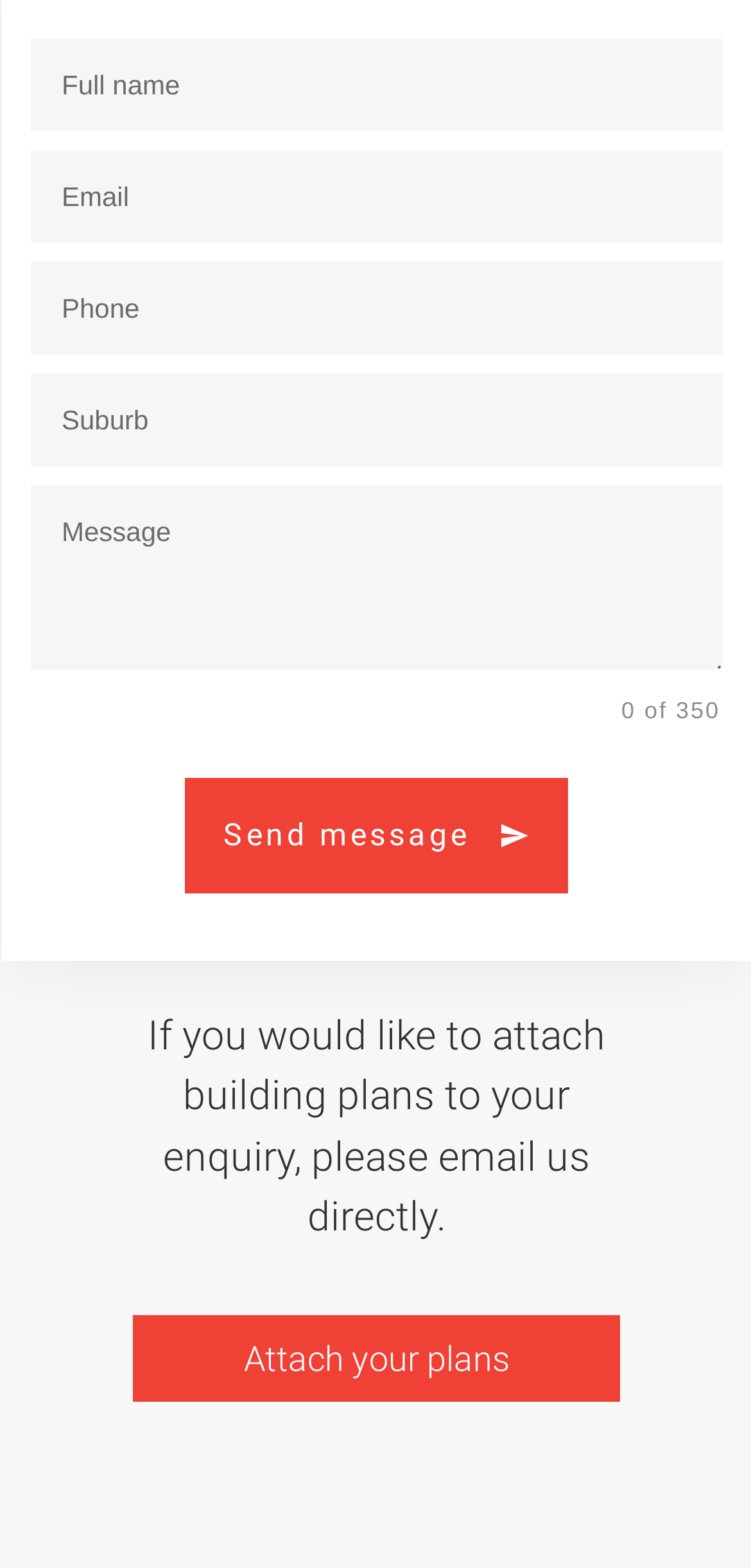Locate the UI element described by Attach your plans in the provided webpage screenshot. Return the bounding box coordinates in the format (top-left x, top-left y, bottom-right x, bottom-right y), ensuring all values are between 0 and 1.

[0.177, 0.838, 0.825, 0.894]